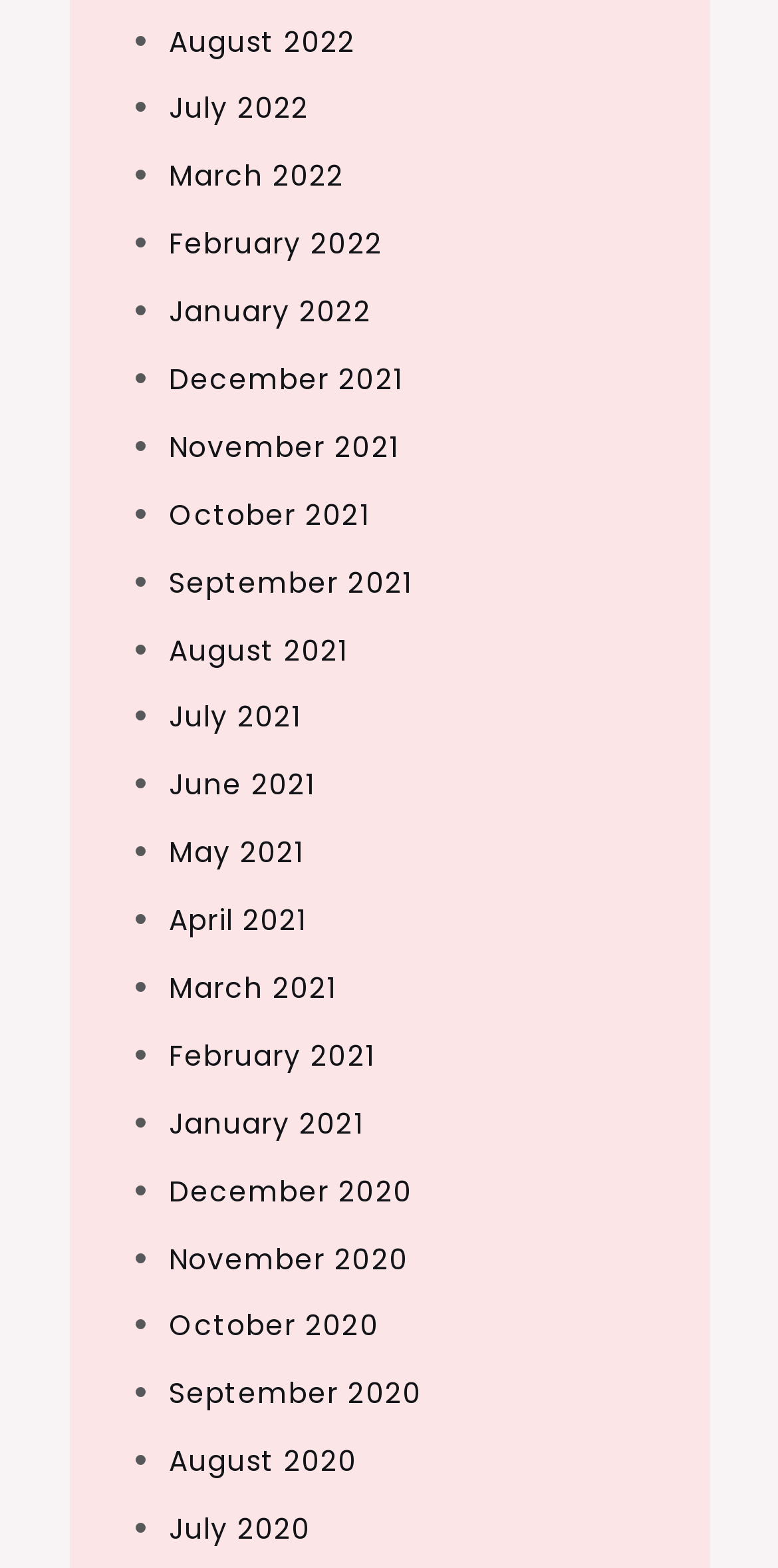What is the earliest month listed?
Using the details shown in the screenshot, provide a comprehensive answer to the question.

I looked at the list of links and found the earliest month listed, which is July 2020.